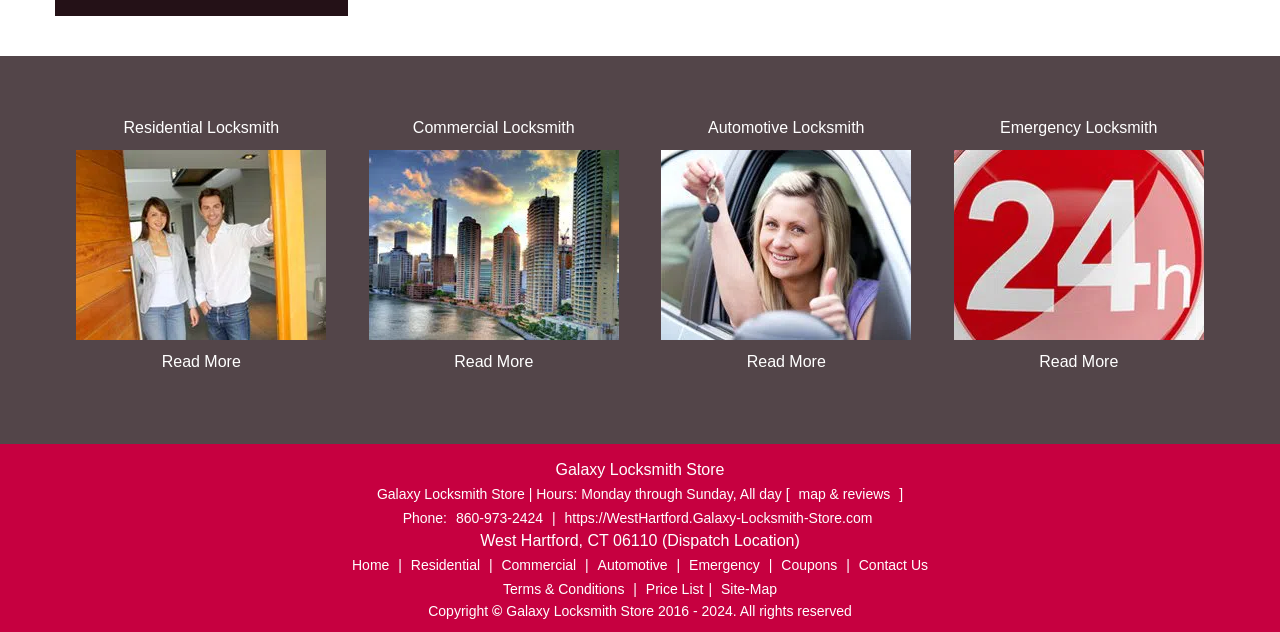Can you specify the bounding box coordinates of the area that needs to be clicked to fulfill the following instruction: "Click on Residential Locksmith"?

[0.096, 0.188, 0.218, 0.215]